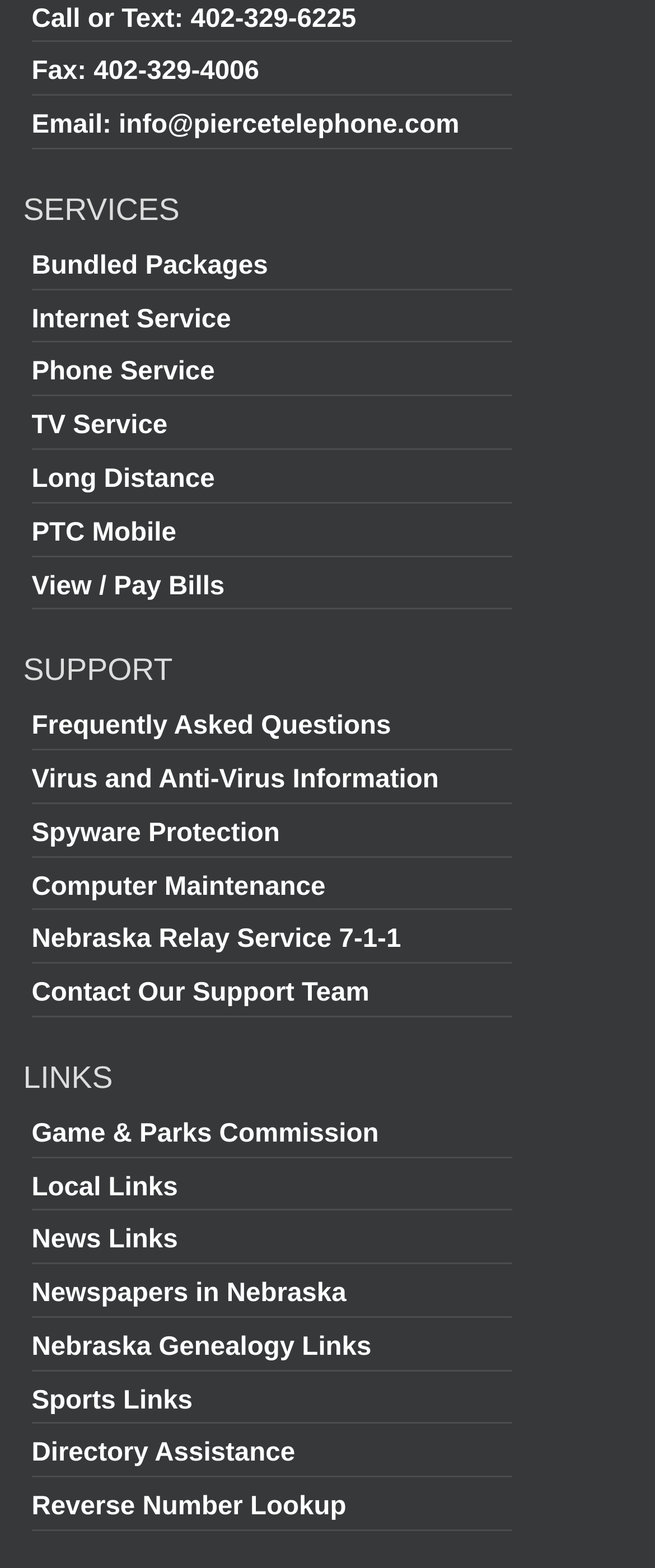Please find the bounding box coordinates of the section that needs to be clicked to achieve this instruction: "Get support for frequently asked questions".

[0.048, 0.454, 0.597, 0.472]